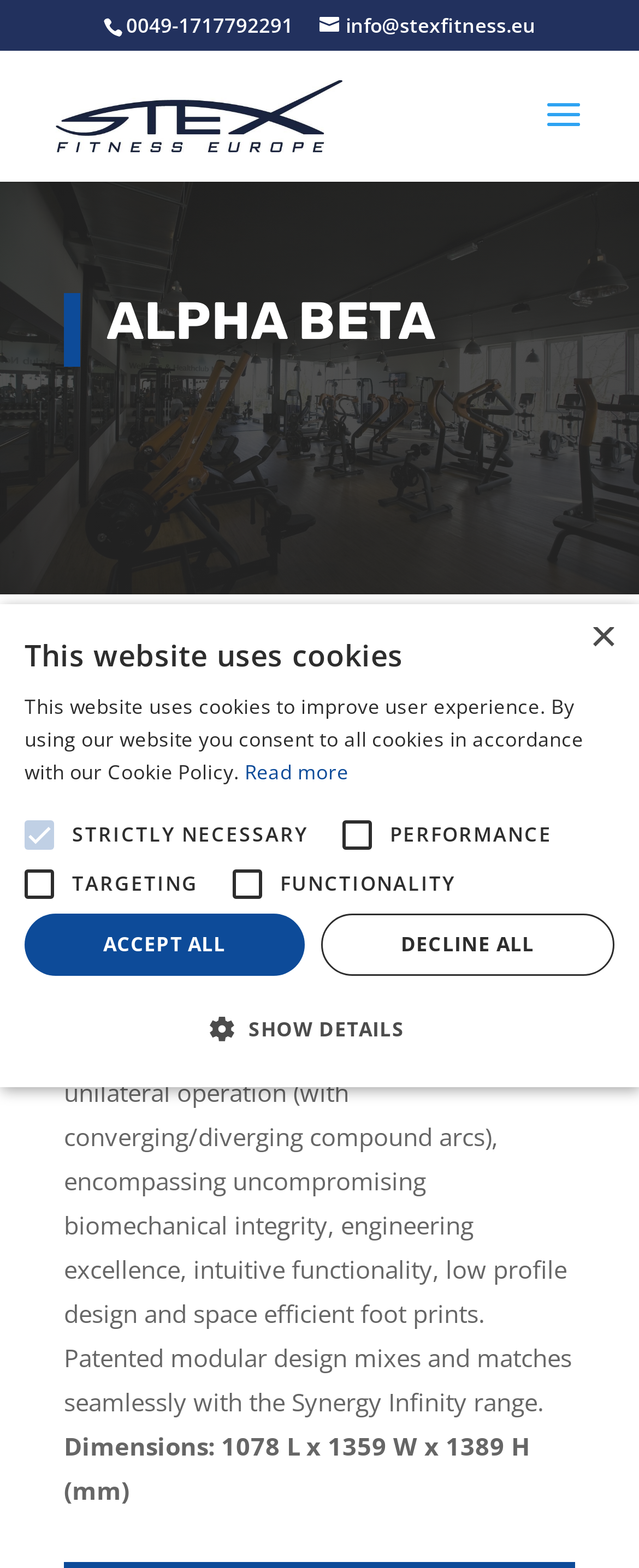Identify the bounding box coordinates of the section that should be clicked to achieve the task described: "Explore Marijuana Strains".

None